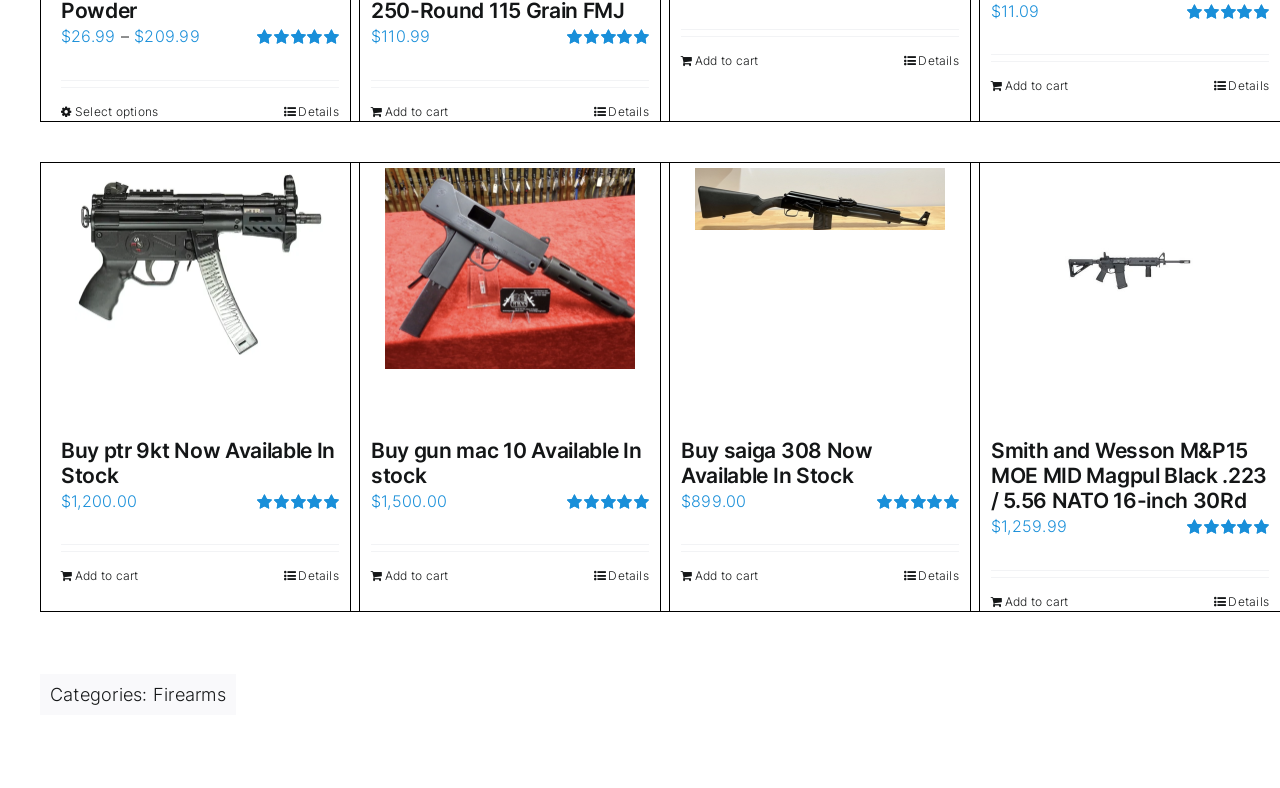How many products have a rating of 5.00 out of 5?
Using the image as a reference, give an elaborate response to the question.

I counted the number of 'Rated 5.00 out of 5' images on the webpage, which are 7.